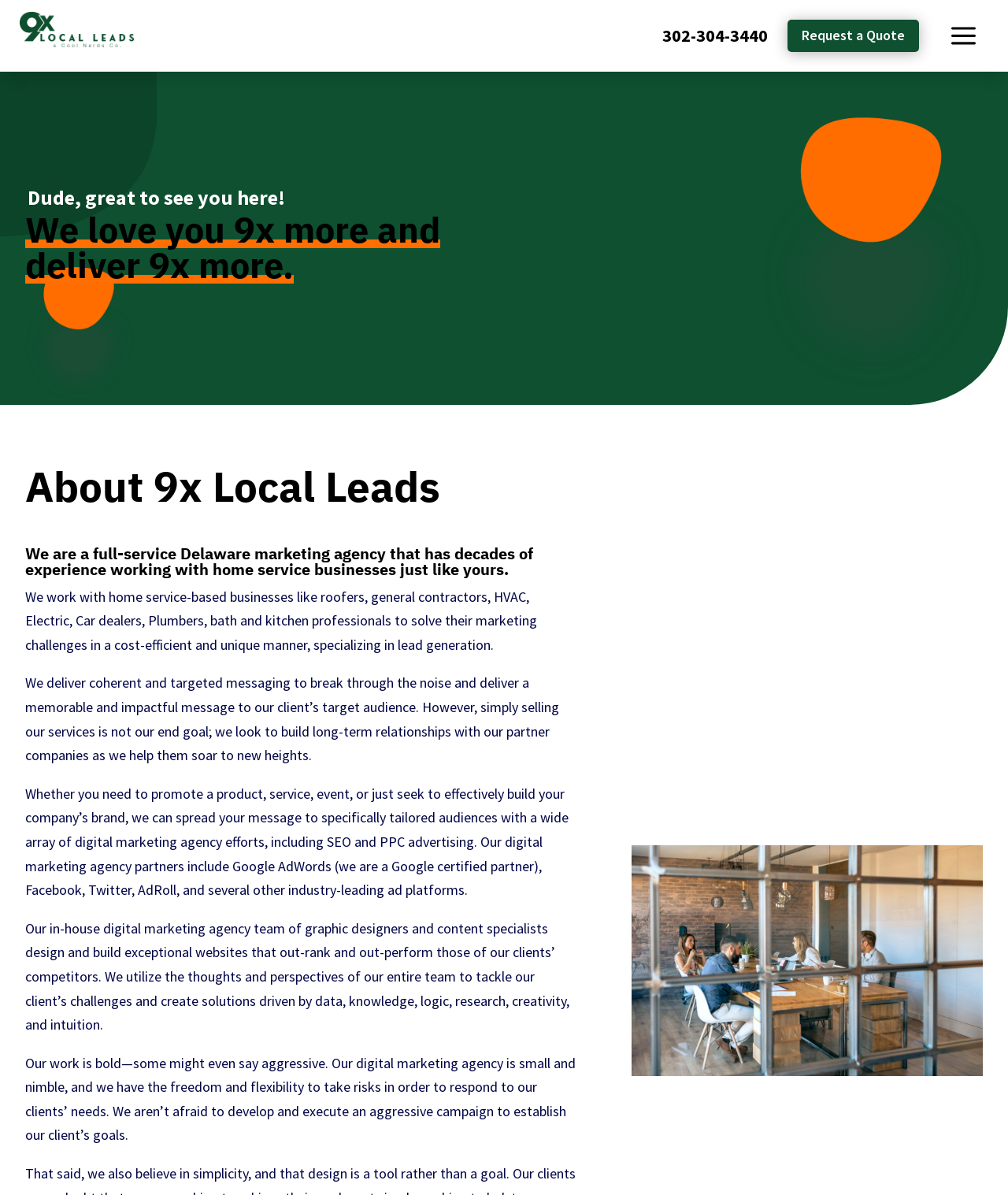What is the tone of their marketing approach?
Refer to the image and respond with a one-word or short-phrase answer.

Bold and aggressive